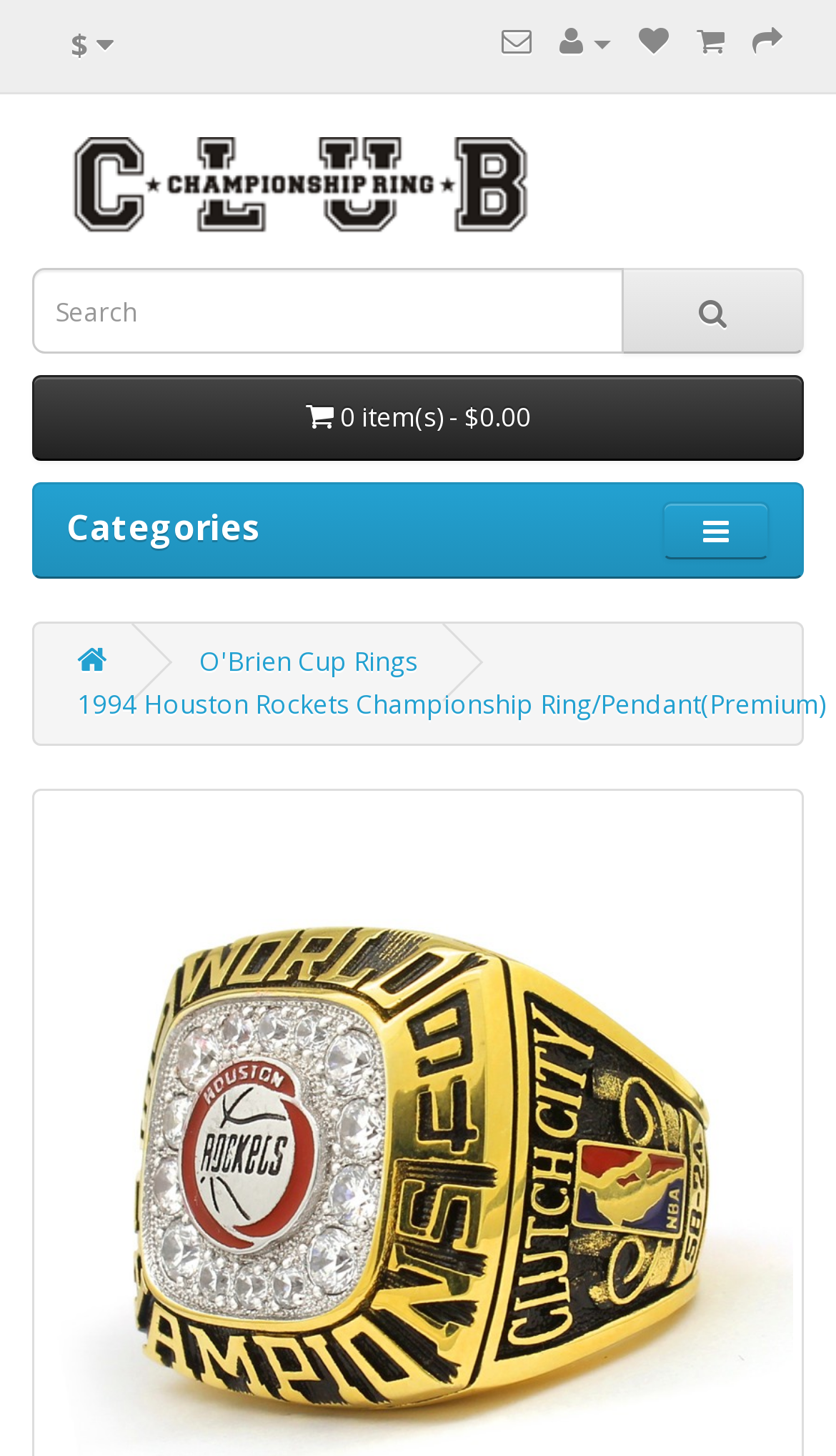Identify the bounding box coordinates of the HTML element based on this description: "Wish List (0)".

[0.764, 0.016, 0.8, 0.041]